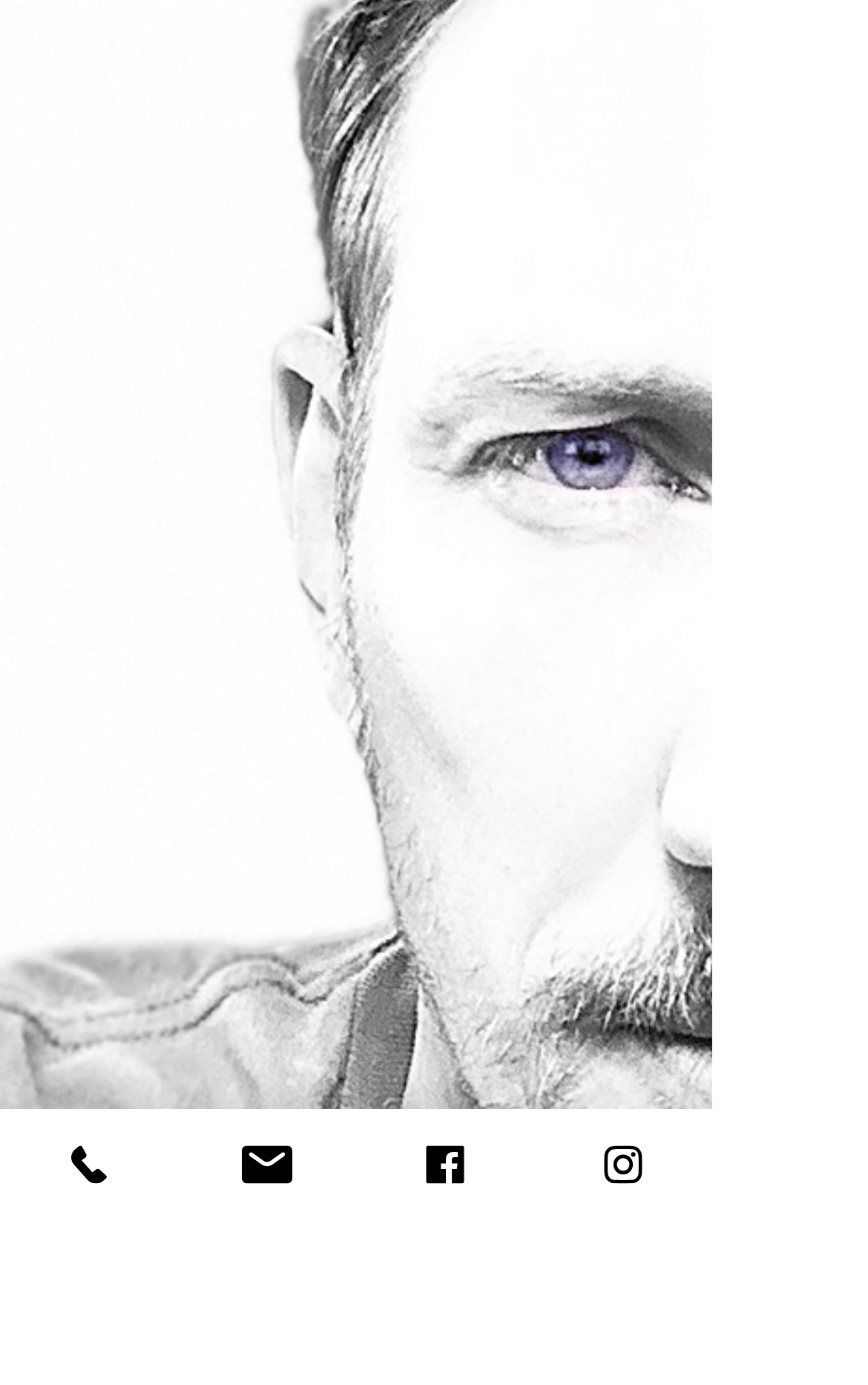What is the purpose of the 'ENTER' button?
Based on the visual information, provide a detailed and comprehensive answer.

The 'ENTER' button is present on the webpage, but its purpose is not clear. It could be a call-to-action button or a link to another webpage, but without more context, it's difficult to determine its exact purpose.